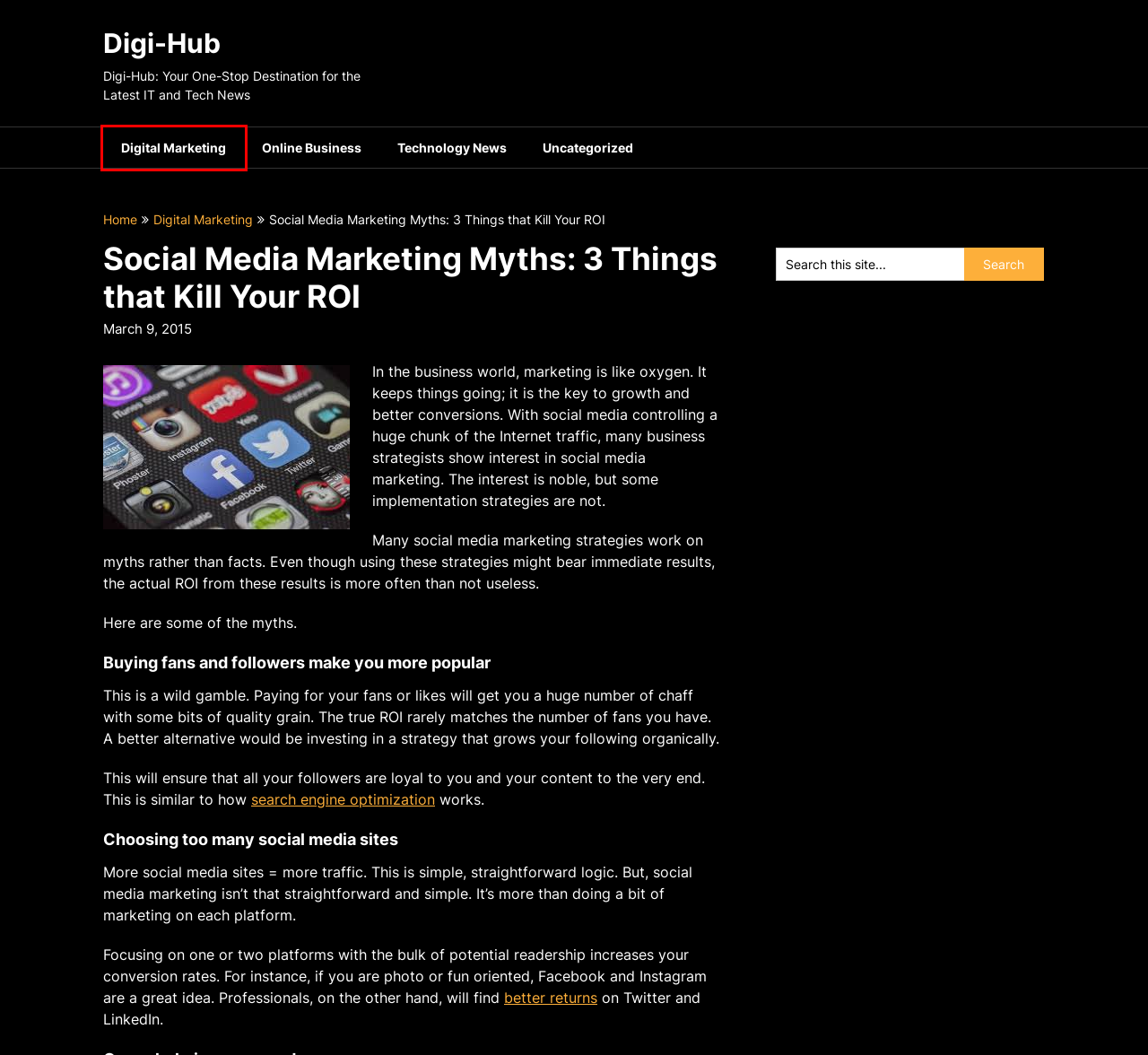You see a screenshot of a webpage with a red bounding box surrounding an element. Pick the webpage description that most accurately represents the new webpage after interacting with the element in the red bounding box. The options are:
A. Get Your Daily Dose of IT and Tech News on Digi-Hub
B. Uncategorized Archives - Digi-Hub
C. Three Blogging Tips for Small Businesses | Digi-Hub
D. Technology News Archives - Digi-Hub
E. Online Business Archives - Digi-Hub
F. SuperbThemes | The Most User-Friendly & SEO Optimized Themes
G. Reputation Management SEO: Strategies You May Apply | Digi-Hub
H. Digital Marketing Archives - Digi-Hub

H